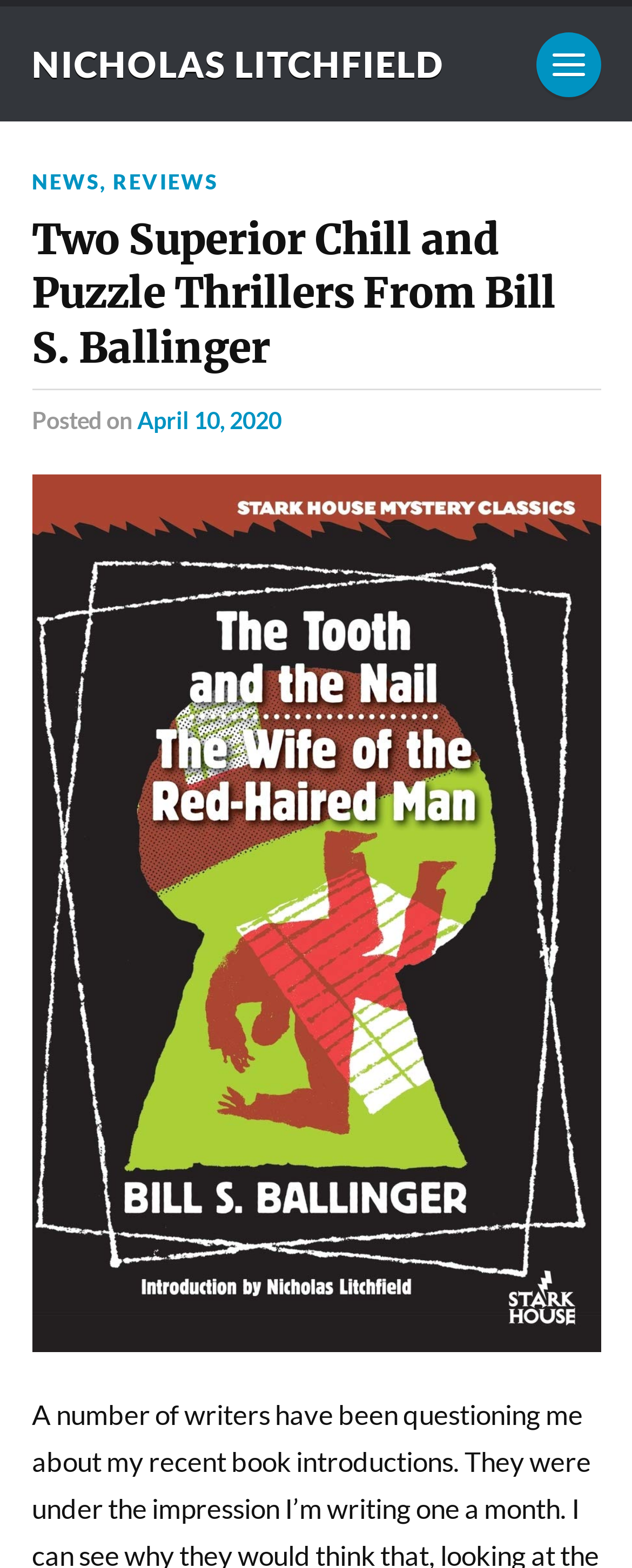Determine the bounding box coordinates of the UI element that matches the following description: "April 10, 2020". The coordinates should be four float numbers between 0 and 1 in the format [left, top, right, bottom].

[0.217, 0.259, 0.445, 0.276]